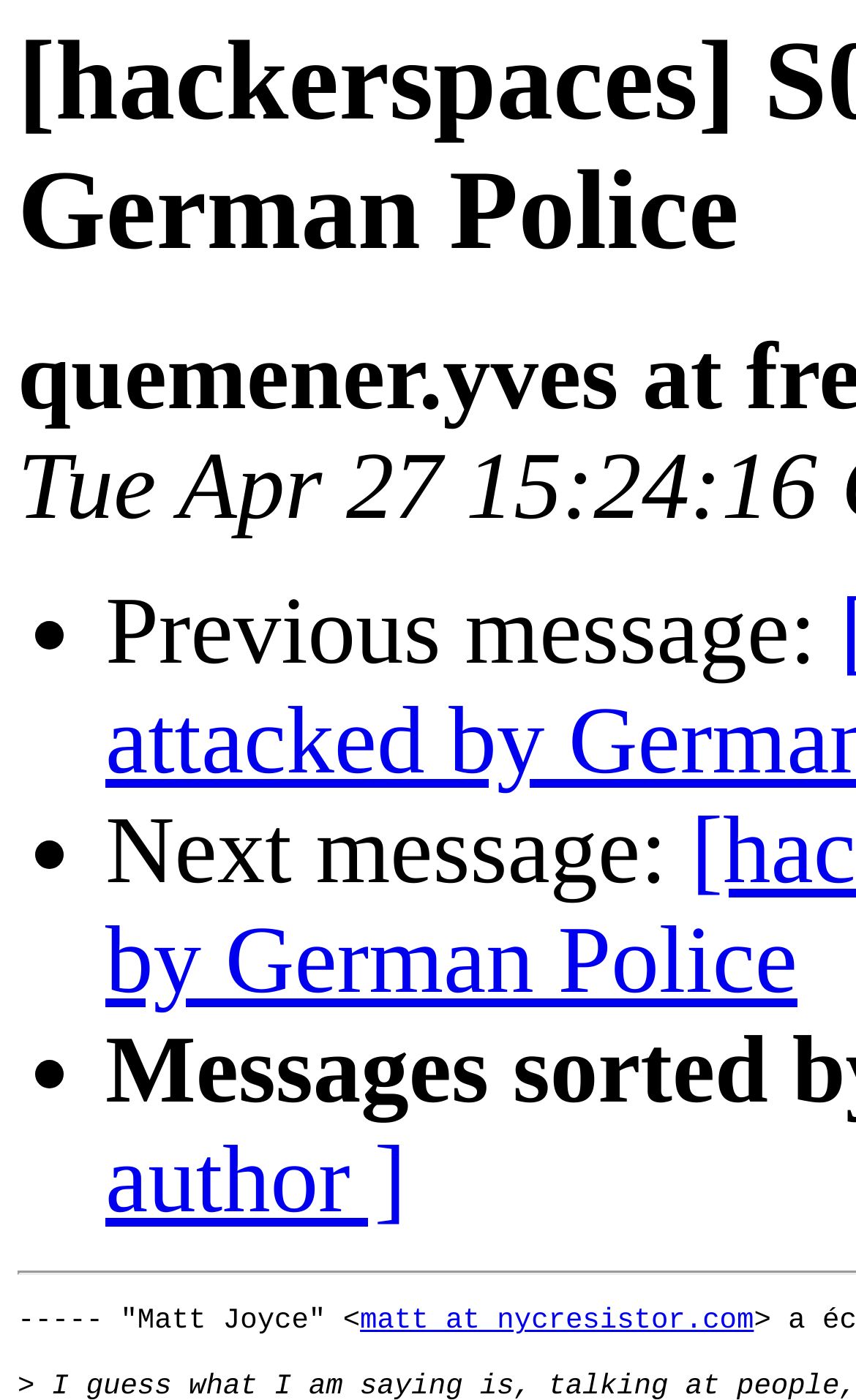Please reply to the following question using a single word or phrase: 
What is the email address of the sender?

matt at nycresistor.com